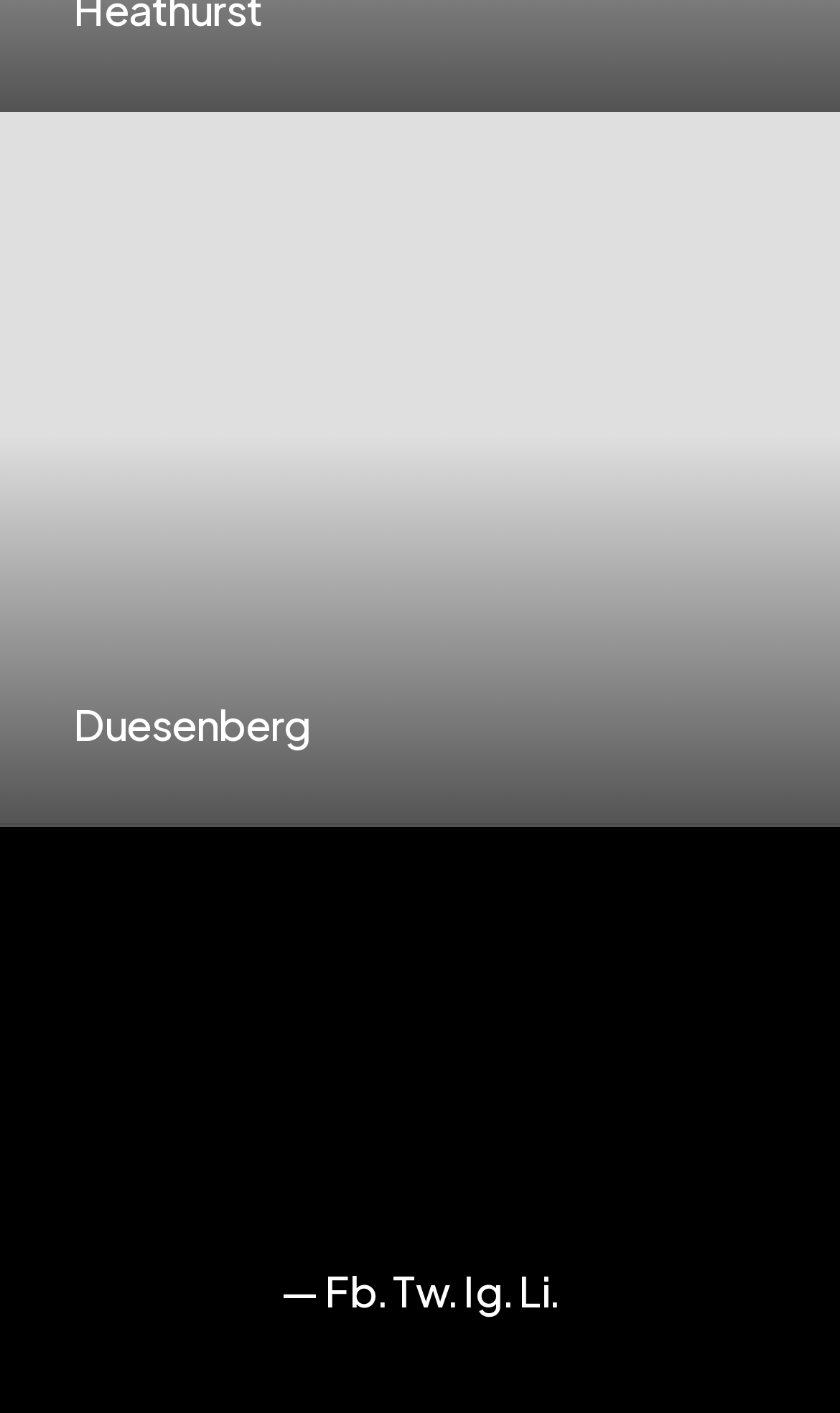Provide a brief response to the question below using a single word or phrase: 
How many social media platforms are listed?

3